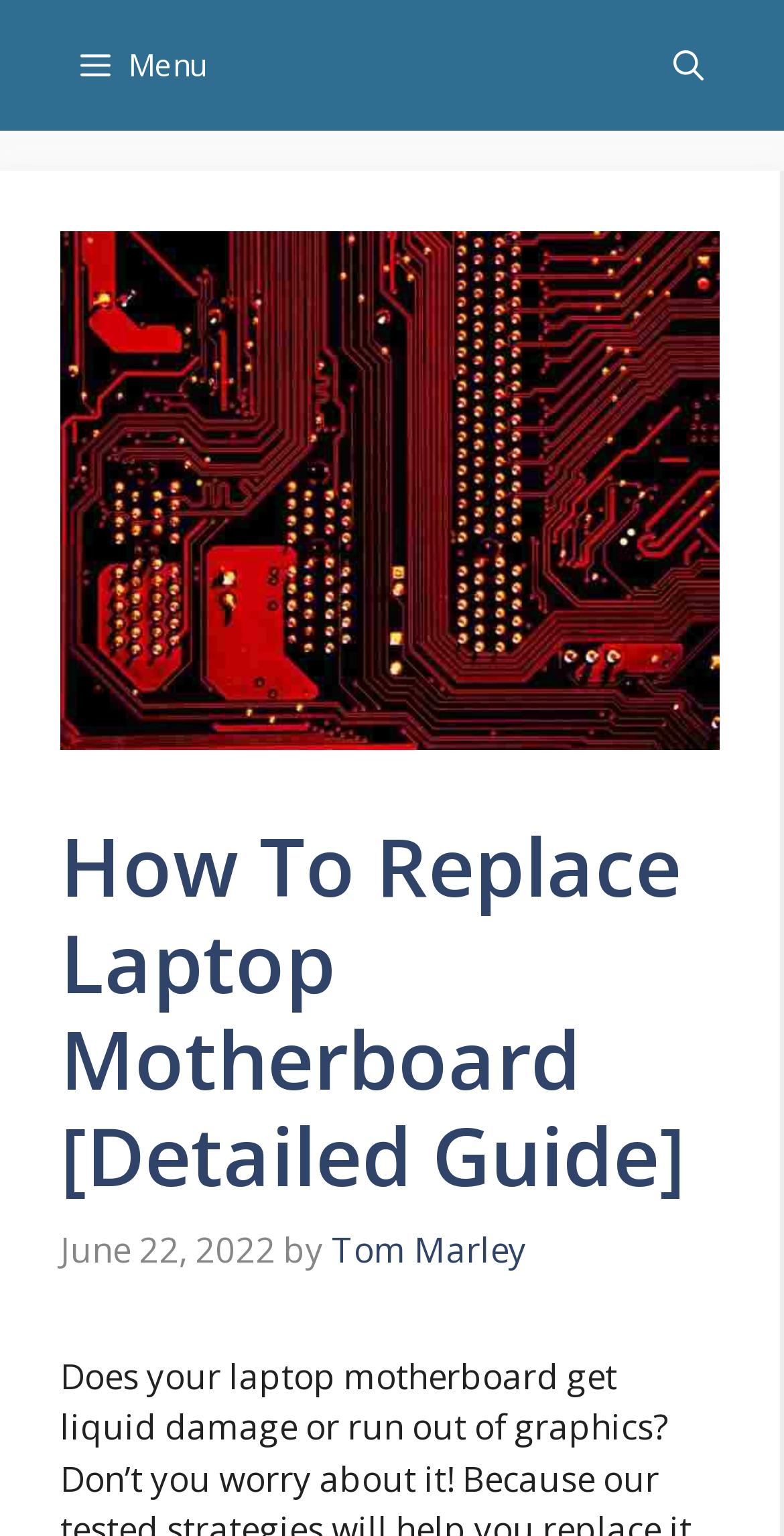What is the purpose of the button at the top left?
Give a comprehensive and detailed explanation for the question.

I found the purpose of the button by looking at its text content, which is 'Menu', indicating that it controls the mobile menu.